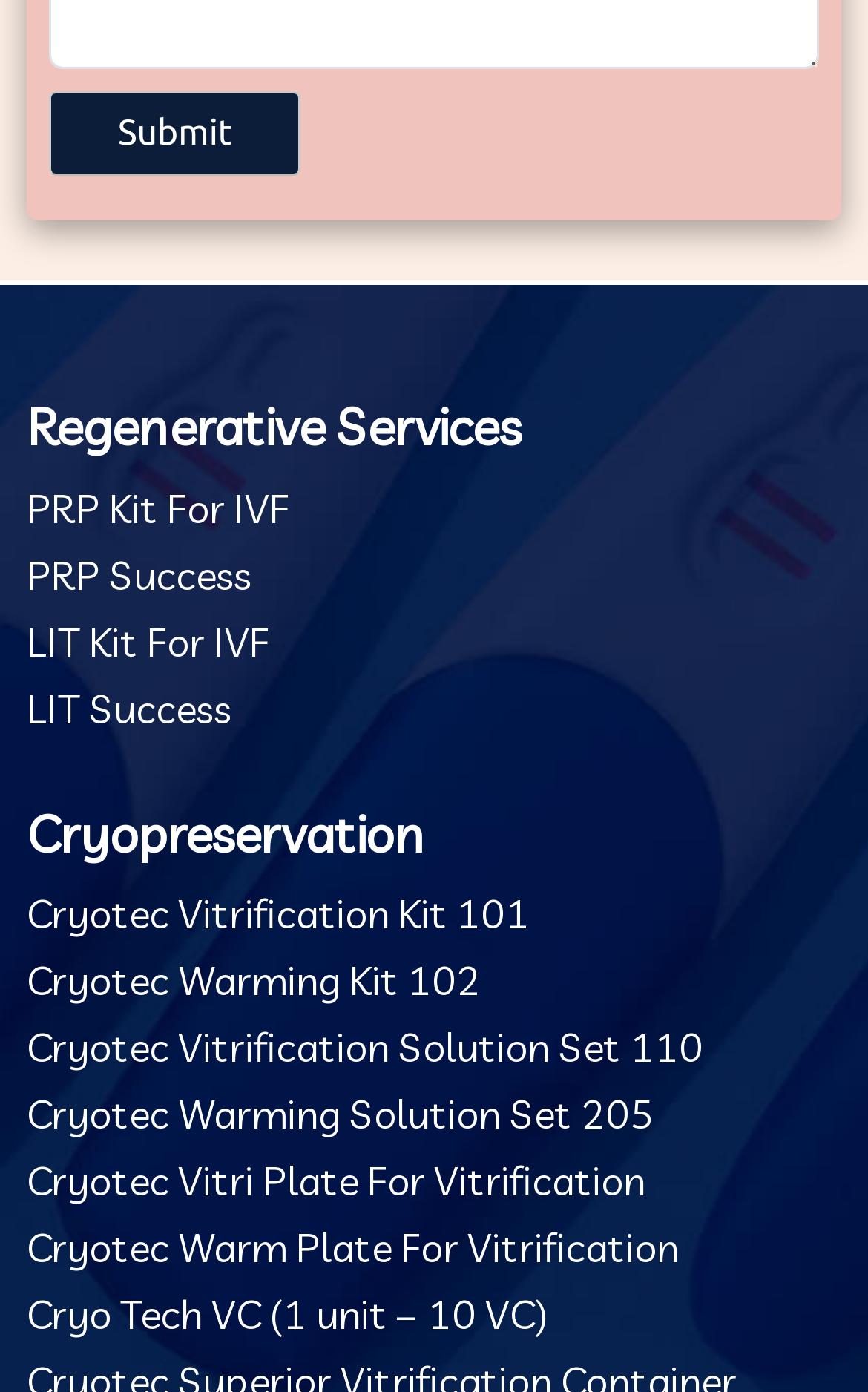Please provide a one-word or phrase answer to the question: 
How many services are listed under 'Regenerative Services'?

2